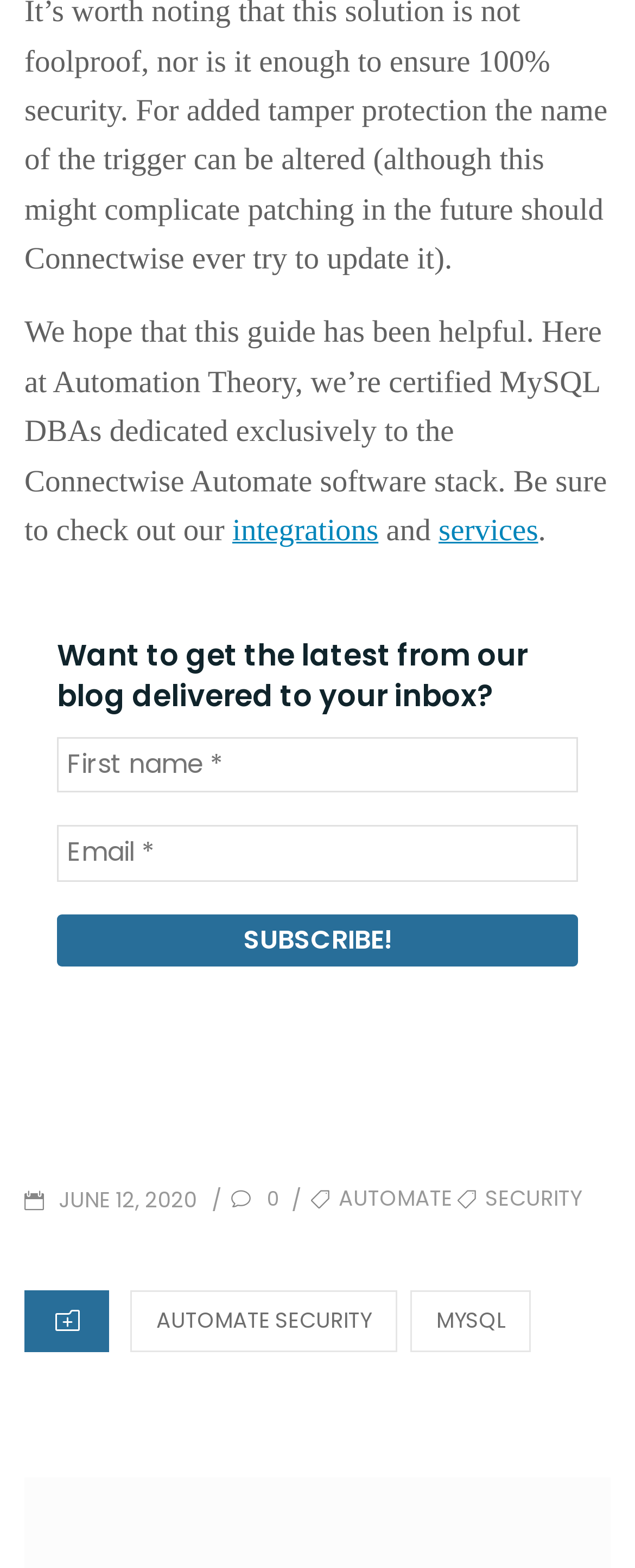What can be subscribed to on this webpage?
Respond with a short answer, either a single word or a phrase, based on the image.

Blog